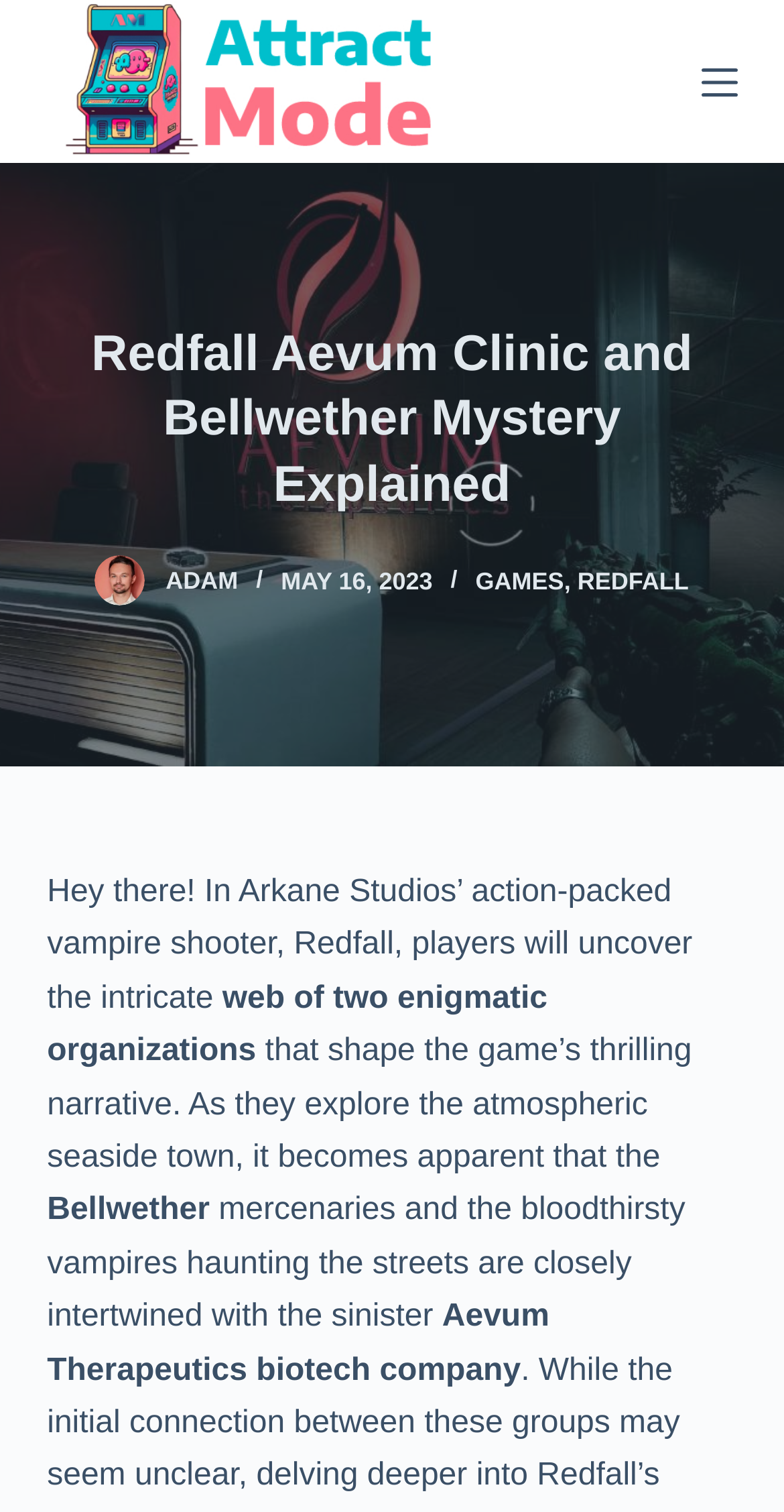What is the name of the seaside town in the game?
Please provide a full and detailed response to the question.

The answer can be found in the StaticText element with the text 'Bellwether' which is mentioned as the atmospheric seaside town where the game takes place.